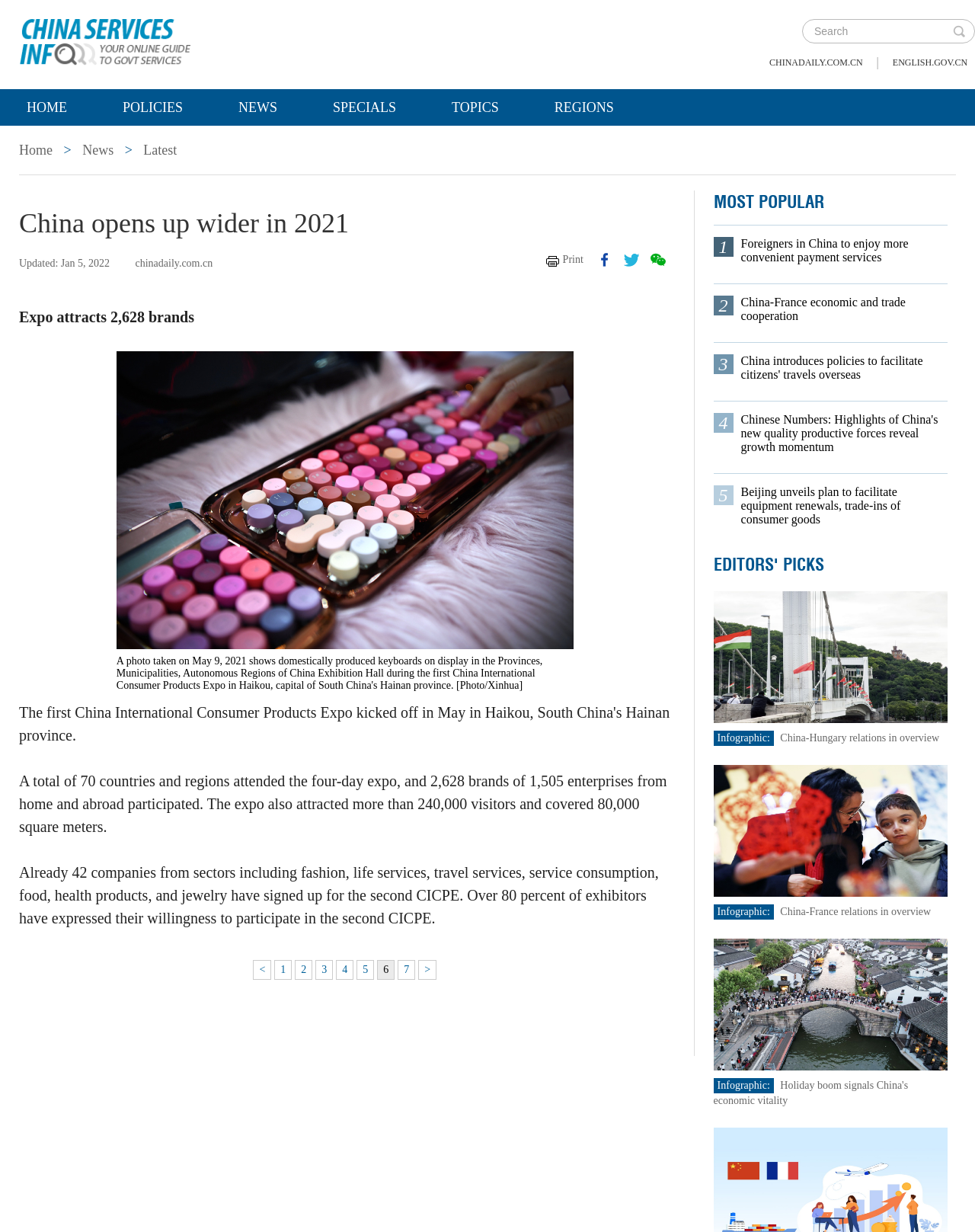How many countries attended the four-day expo?
Please ensure your answer is as detailed and informative as possible.

I found the answer by reading the text 'A total of 70 countries and regions attended the four-day expo...' in the article.